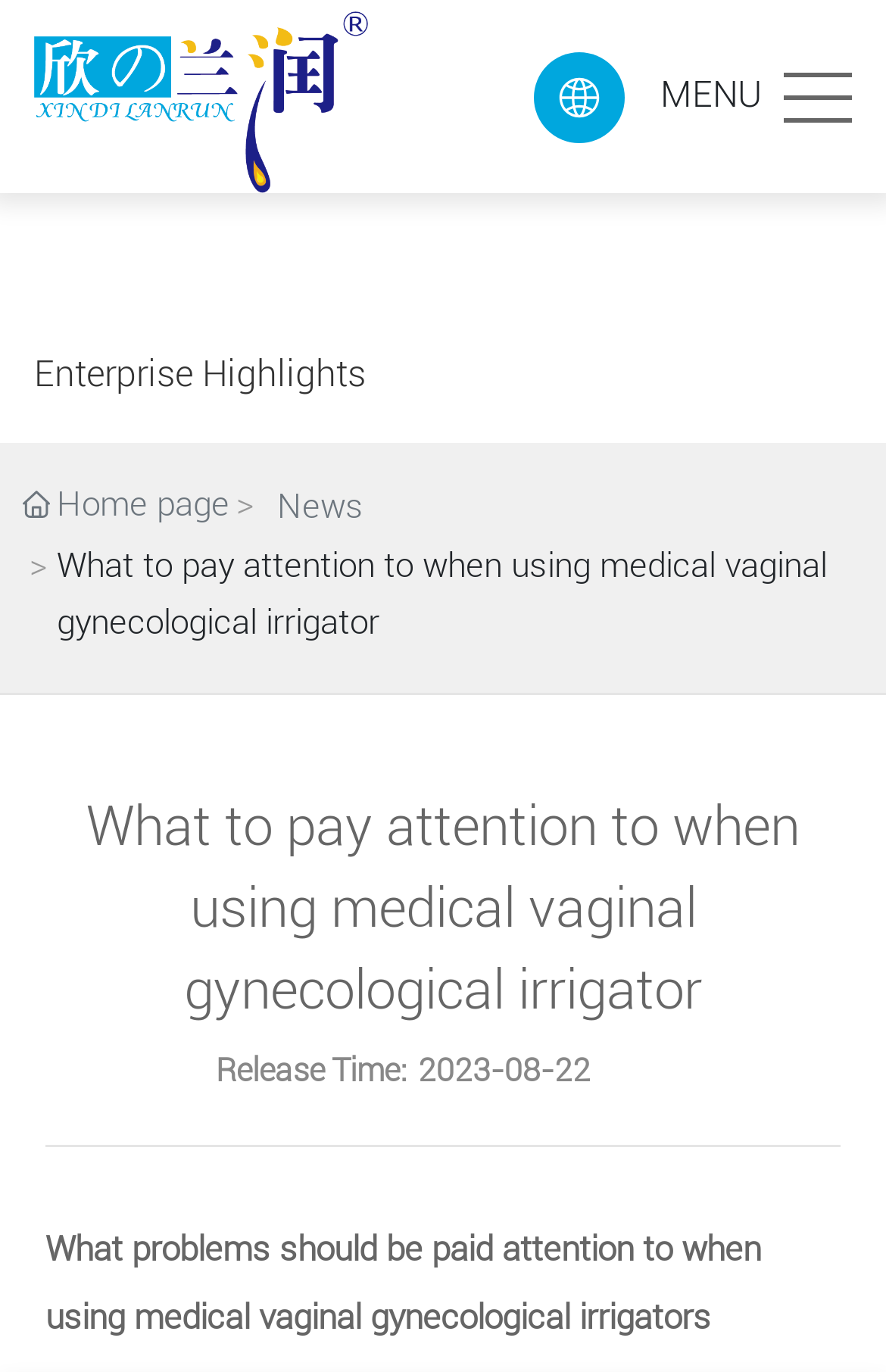What is the main topic of this webpage? Analyze the screenshot and reply with just one word or a short phrase.

Medical vaginal gynecological irrigator